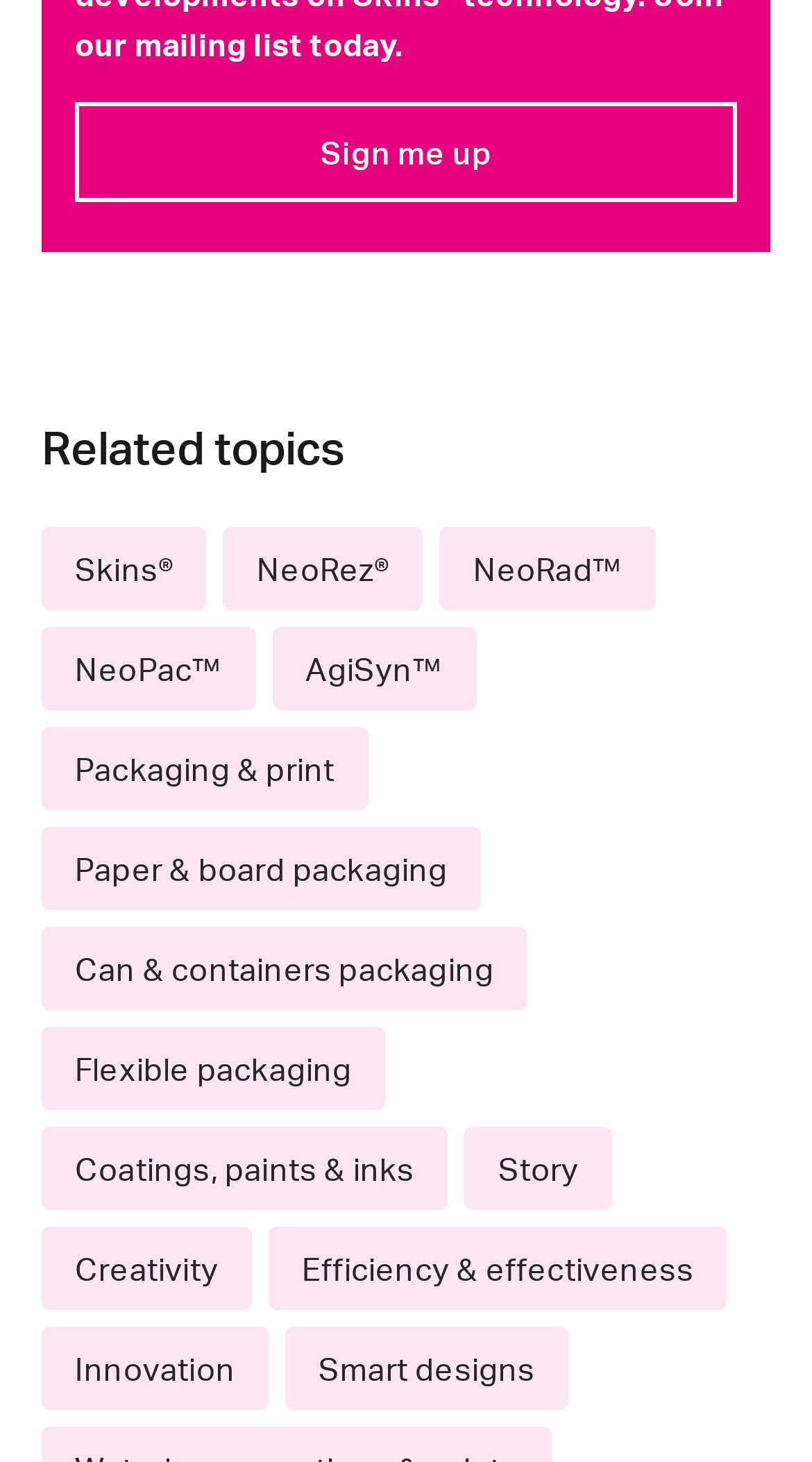What is the first link on the webpage?
Carefully examine the image and provide a detailed answer to the question.

The first link on the webpage is 'Sign me up' which is located at the top of the page with a bounding box of [0.092, 0.07, 0.908, 0.138].